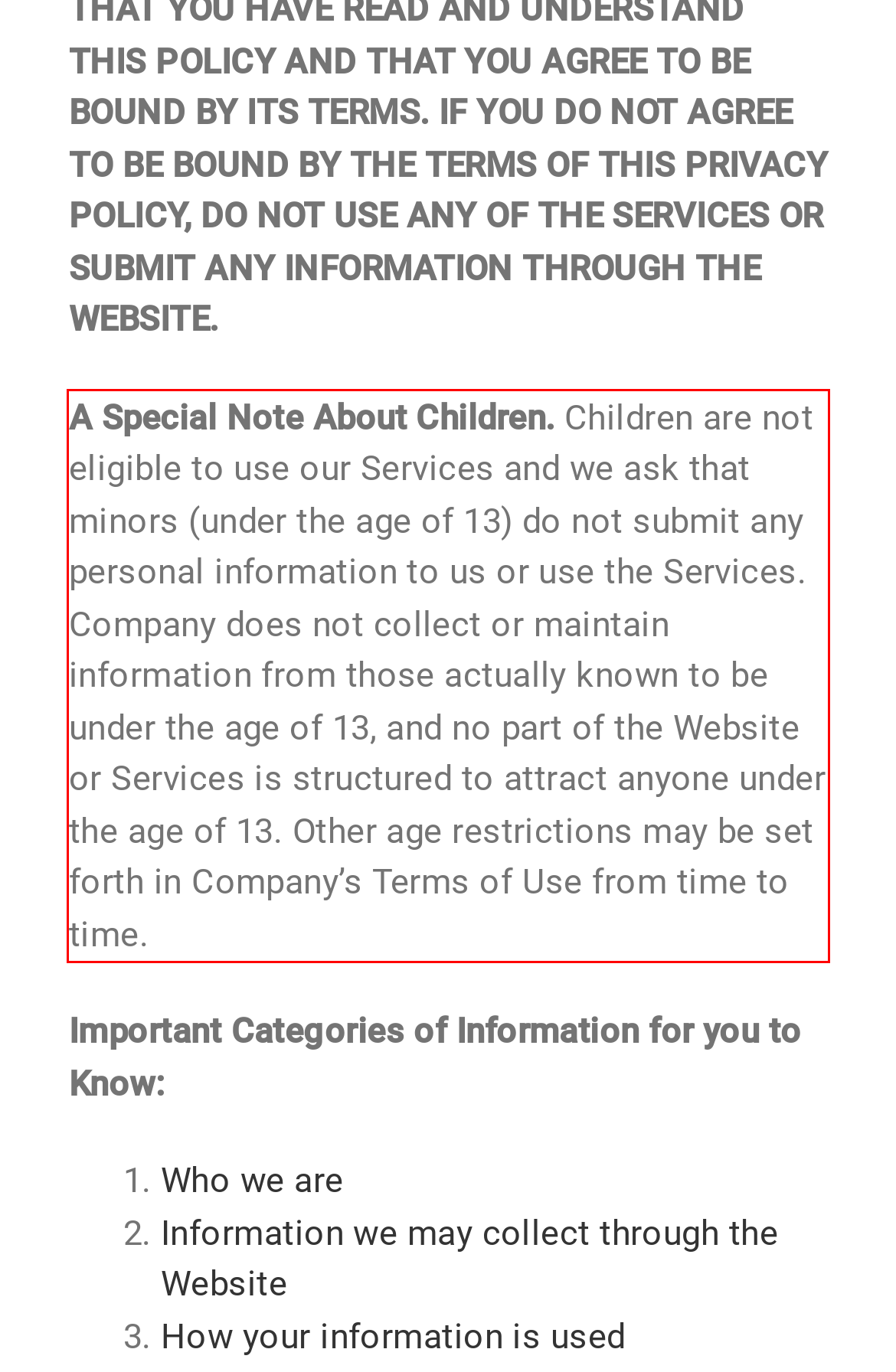Analyze the screenshot of a webpage where a red rectangle is bounding a UI element. Extract and generate the text content within this red bounding box.

A Special Note About Children. Children are not eligible to use our Services and we ask that minors (under the age of 13) do not submit any personal information to us or use the Services. Company does not collect or maintain information from those actually known to be under the age of 13, and no part of the Website or Services is structured to attract anyone under the age of 13. Other age restrictions may be set forth in Company’s Terms of Use from time to time.